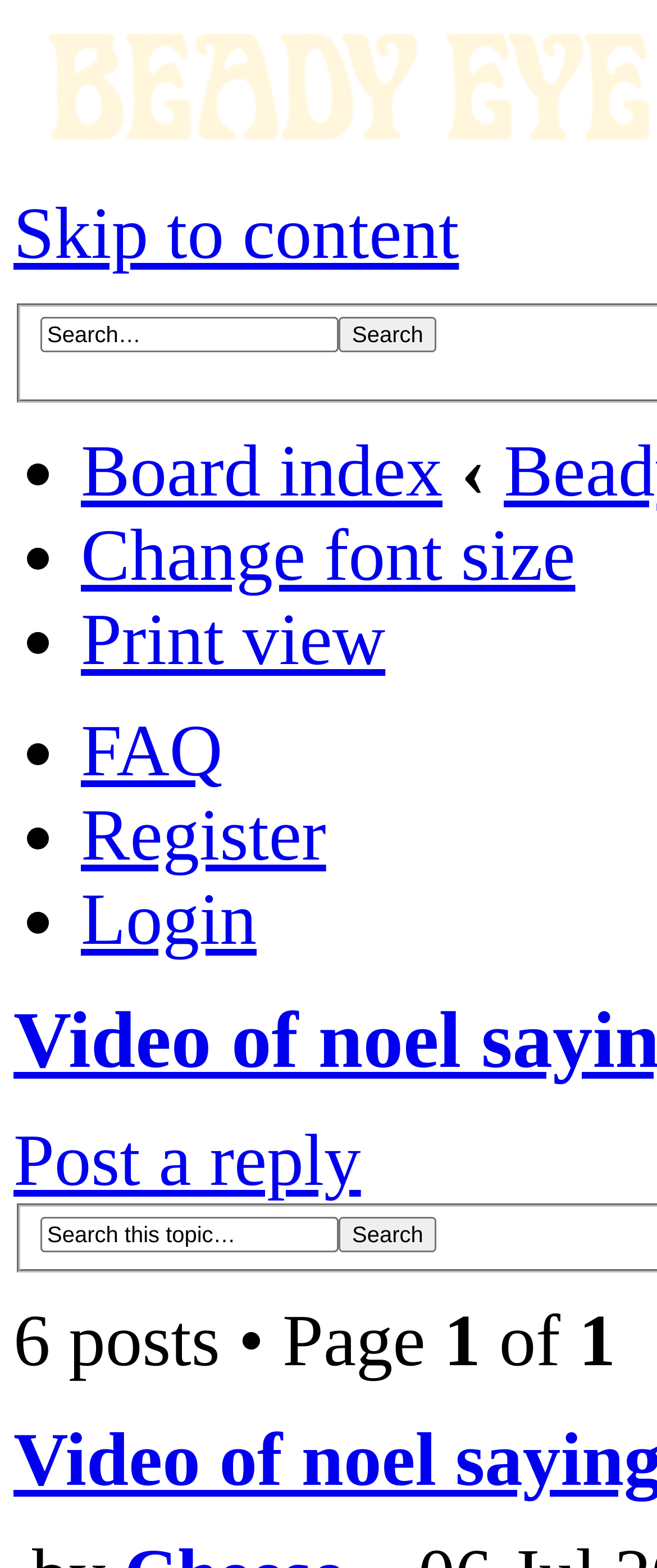Create a detailed narrative describing the layout and content of the webpage.

The webpage is a forum topic page, specifically discussing a video of Noel Gallagher explaining why Oasis split. At the top left, there is a link to "Skip to content". Next to it, there is a search bar with a textbox and a "Search" button. Below the search bar, there is an "Advanced search" link.

On the top right, there are several links, including "Board index", "Change font size", "Print view", "FAQ", "Register", and "Login", each separated by a bullet point. These links are aligned horizontally and are positioned near the top of the page.

Below these links, there is a prominent link to "Post a reply" on the left side, accompanied by a search bar with a textbox and a "Search" button. This search bar is likely for searching within the topic.

Further down, there is a text indicating that there are "6 posts" in this topic, with a pagination indicator showing the current page.